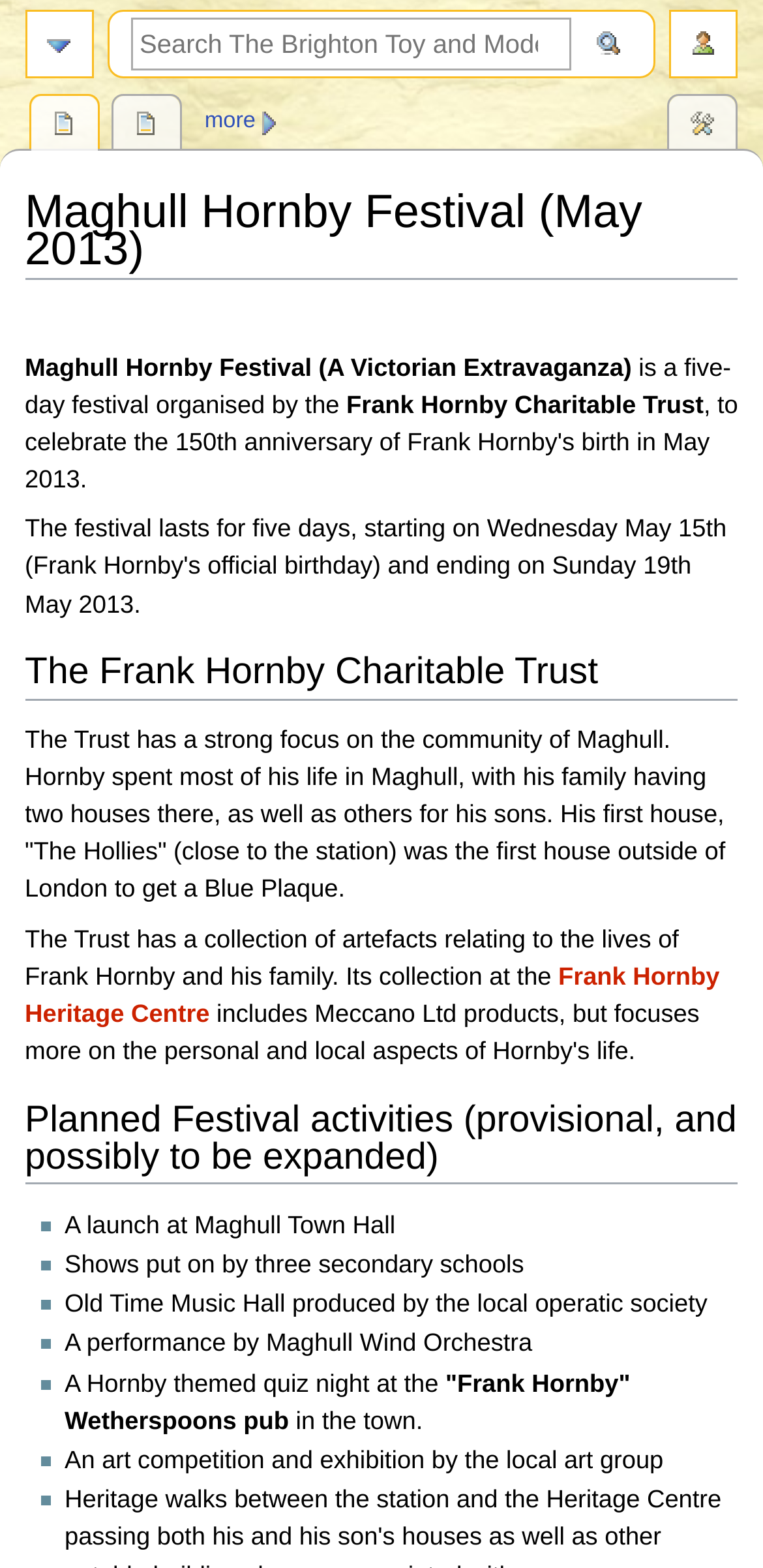Identify the bounding box coordinates of the clickable section necessary to follow the following instruction: "Visit the Frank Hornby Heritage Centre". The coordinates should be presented as four float numbers from 0 to 1, i.e., [left, top, right, bottom].

[0.033, 0.614, 0.943, 0.655]